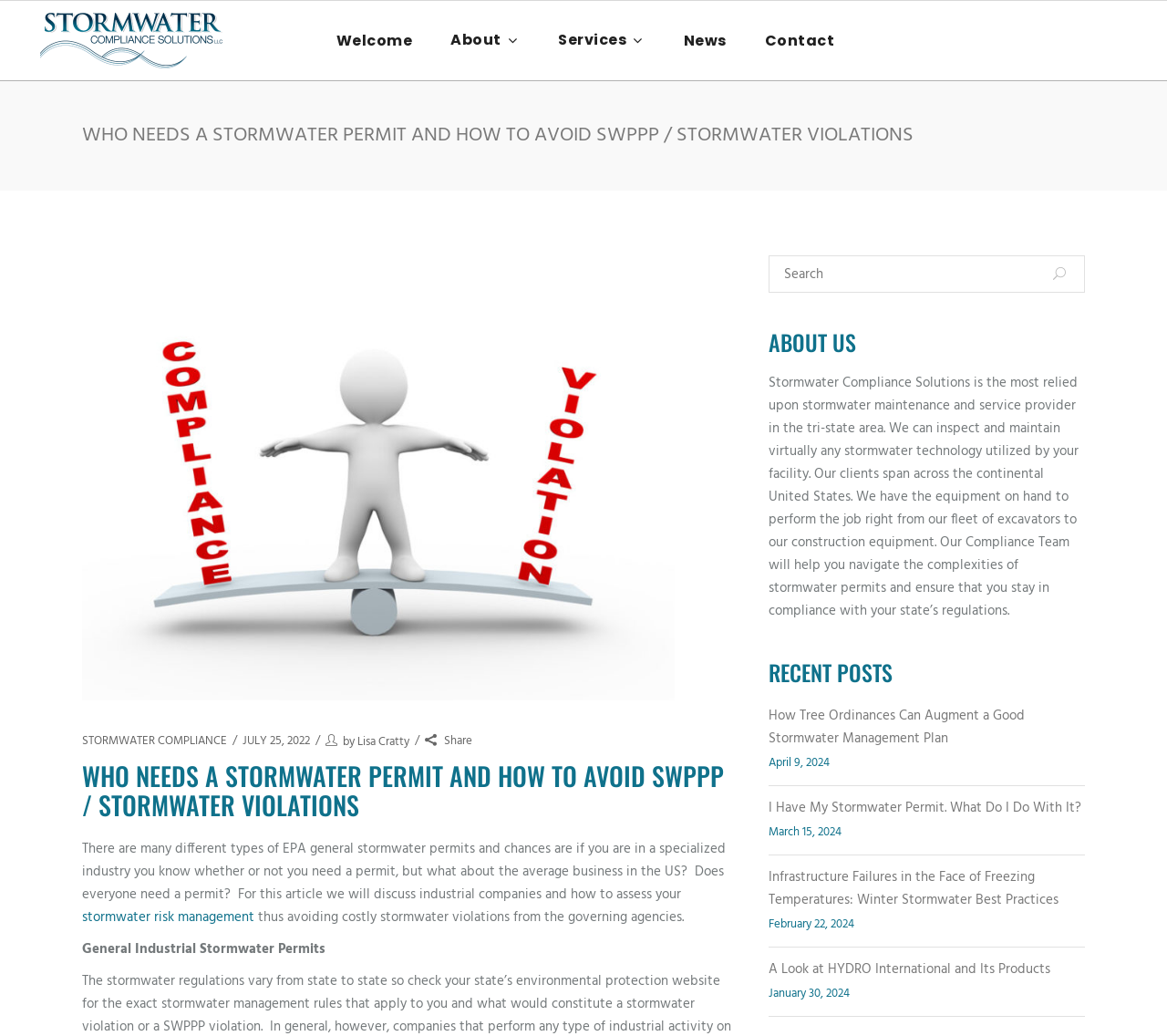Please find the bounding box coordinates of the element that must be clicked to perform the given instruction: "Contact us". The coordinates should be four float numbers from 0 to 1, i.e., [left, top, right, bottom].

[0.639, 0.0, 0.731, 0.077]